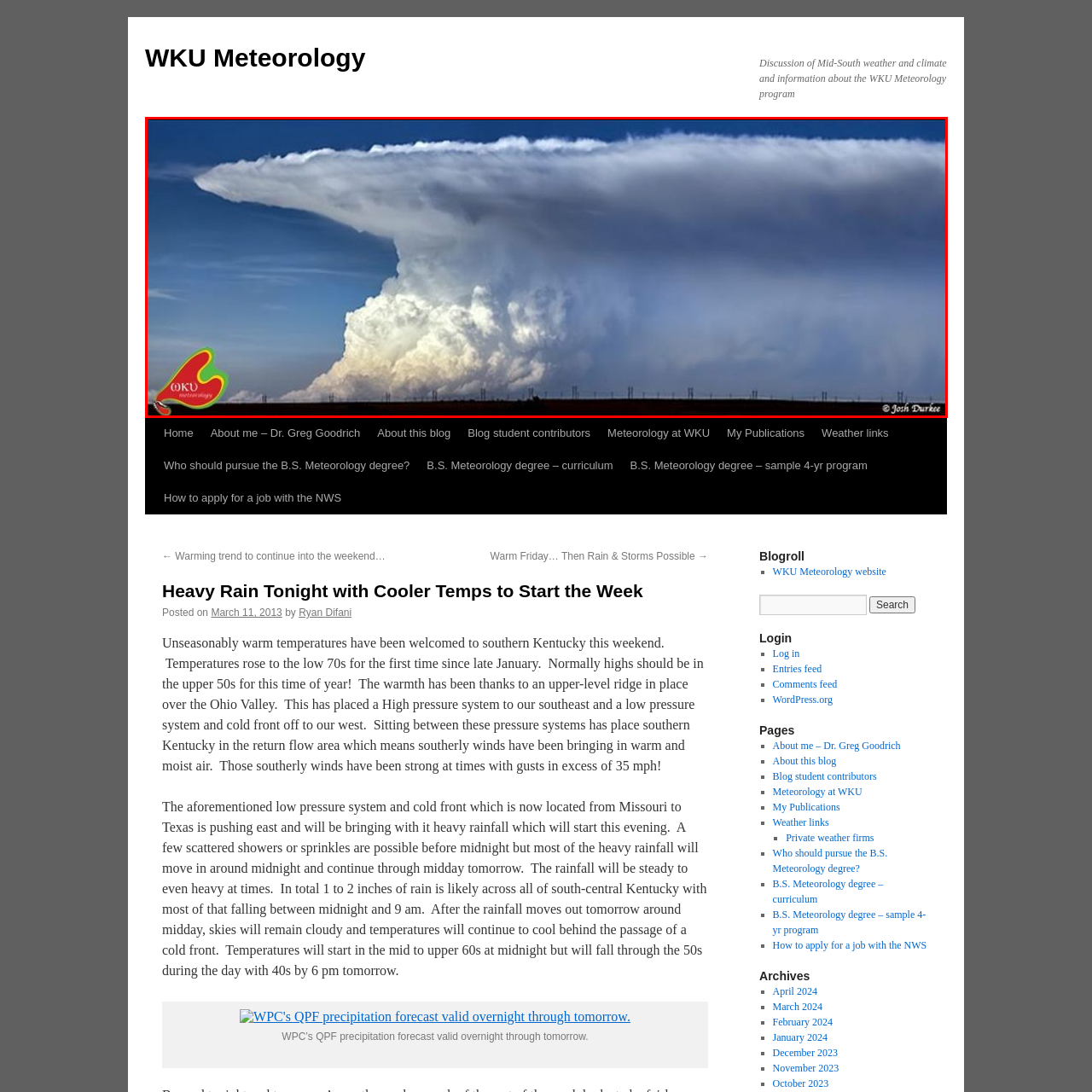Look at the image inside the red boundary and respond to the question with a single word or phrase: Who captured the image?

Josh Durkee